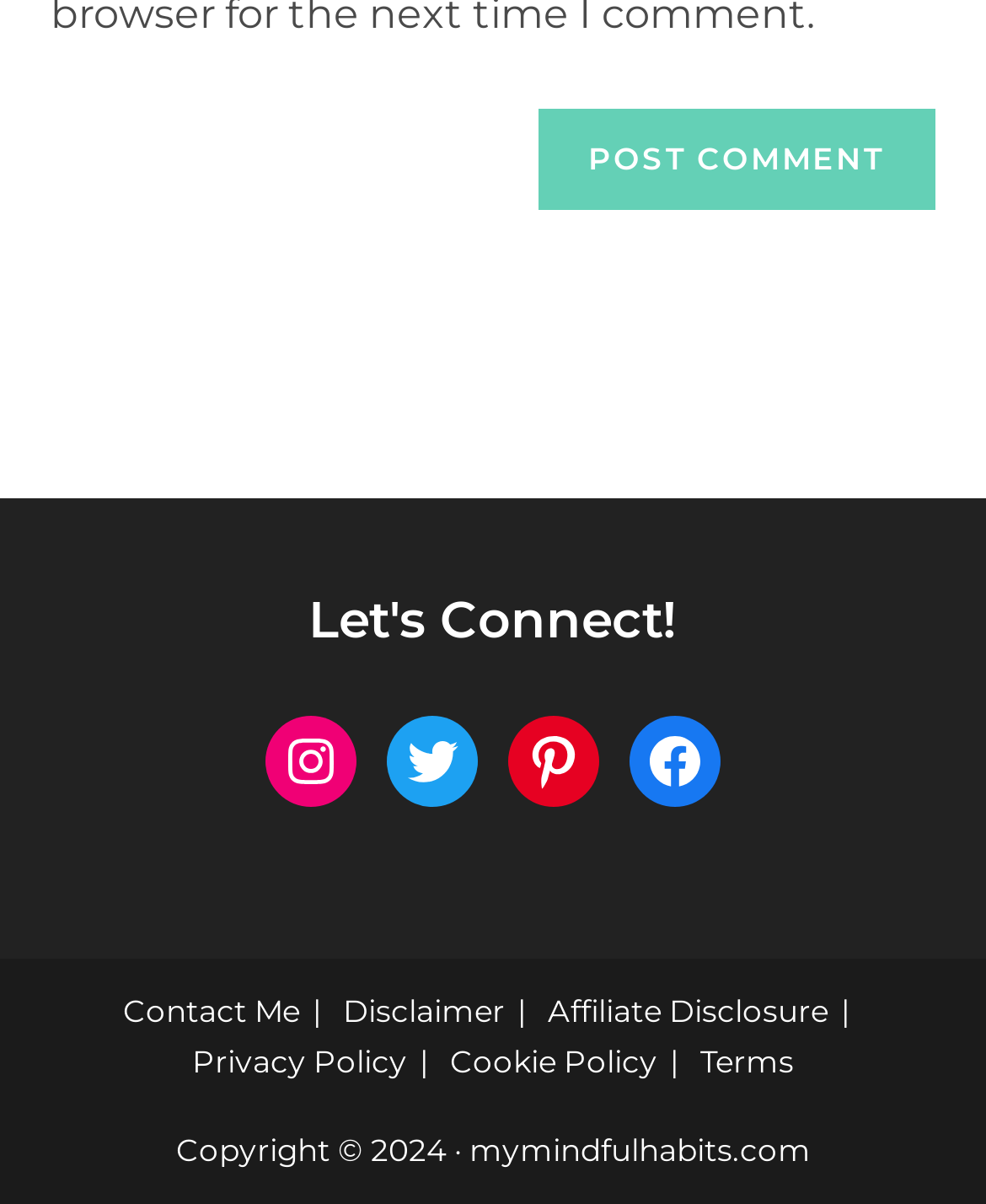Identify the bounding box coordinates of the clickable region required to complete the instruction: "visit Instagram". The coordinates should be given as four float numbers within the range of 0 and 1, i.e., [left, top, right, bottom].

[0.269, 0.595, 0.362, 0.671]